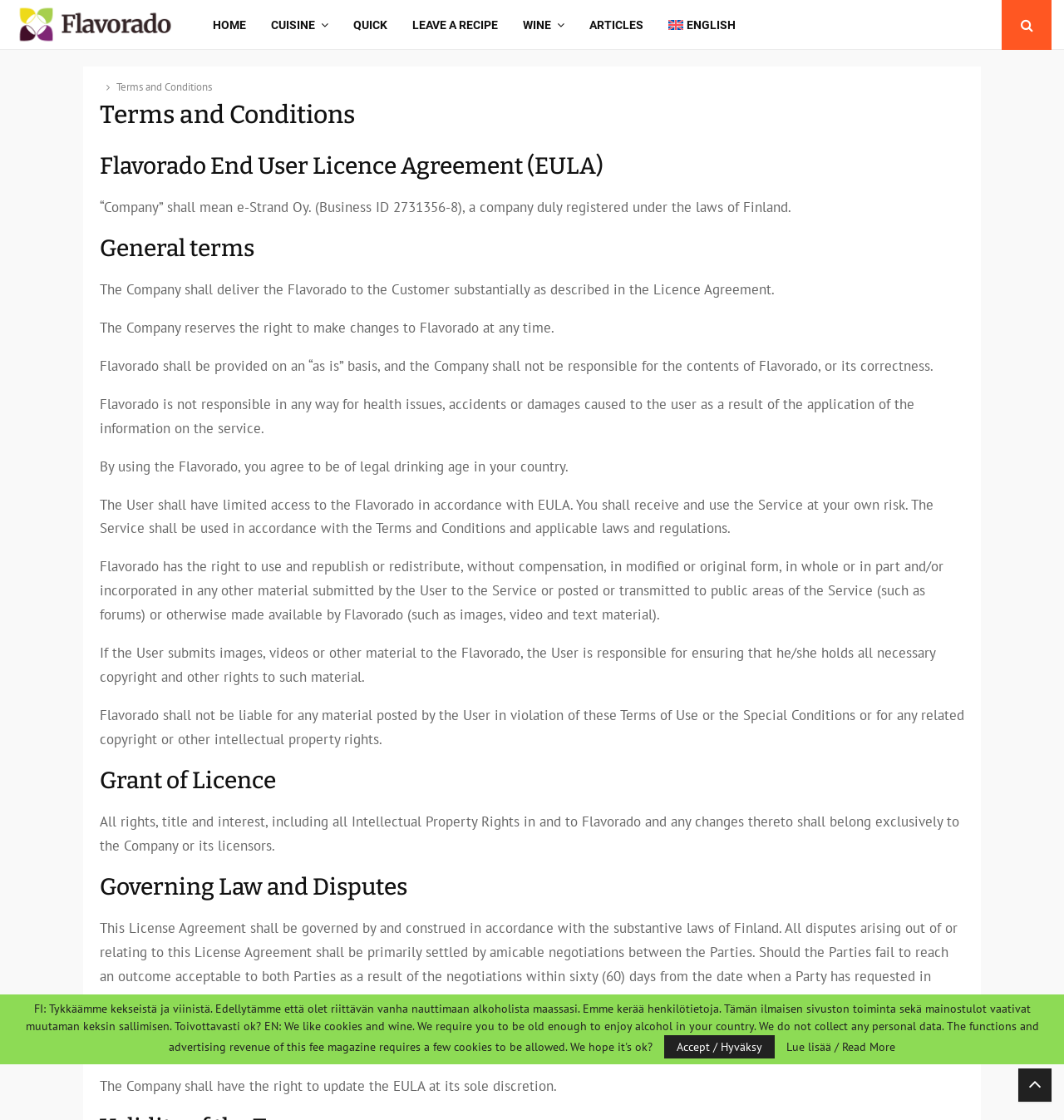Please determine the bounding box coordinates of the element's region to click for the following instruction: "Click on HOME".

[0.2, 0.0, 0.231, 0.045]